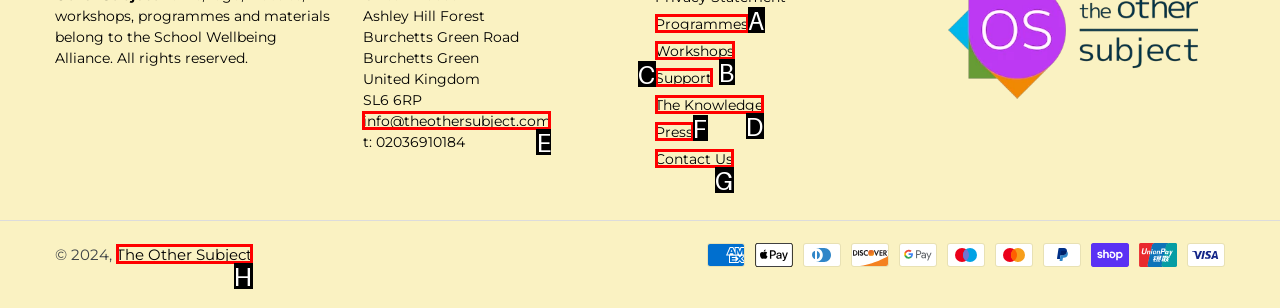Determine the letter of the element you should click to carry out the task: Contact Us
Answer with the letter from the given choices.

G